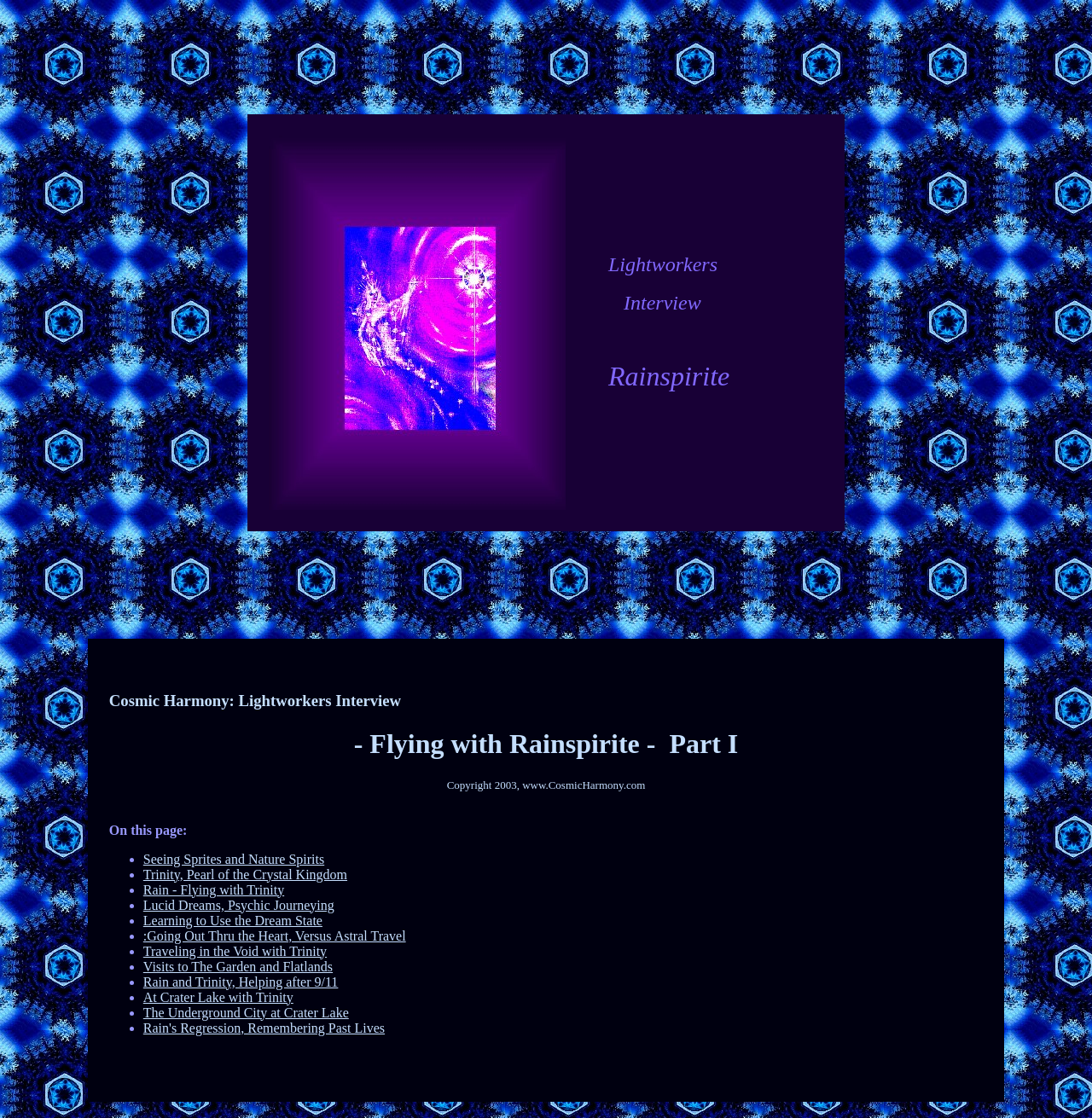Please pinpoint the bounding box coordinates for the region I should click to adhere to this instruction: "Click on the image of Rainspirite".

[0.246, 0.121, 0.518, 0.456]